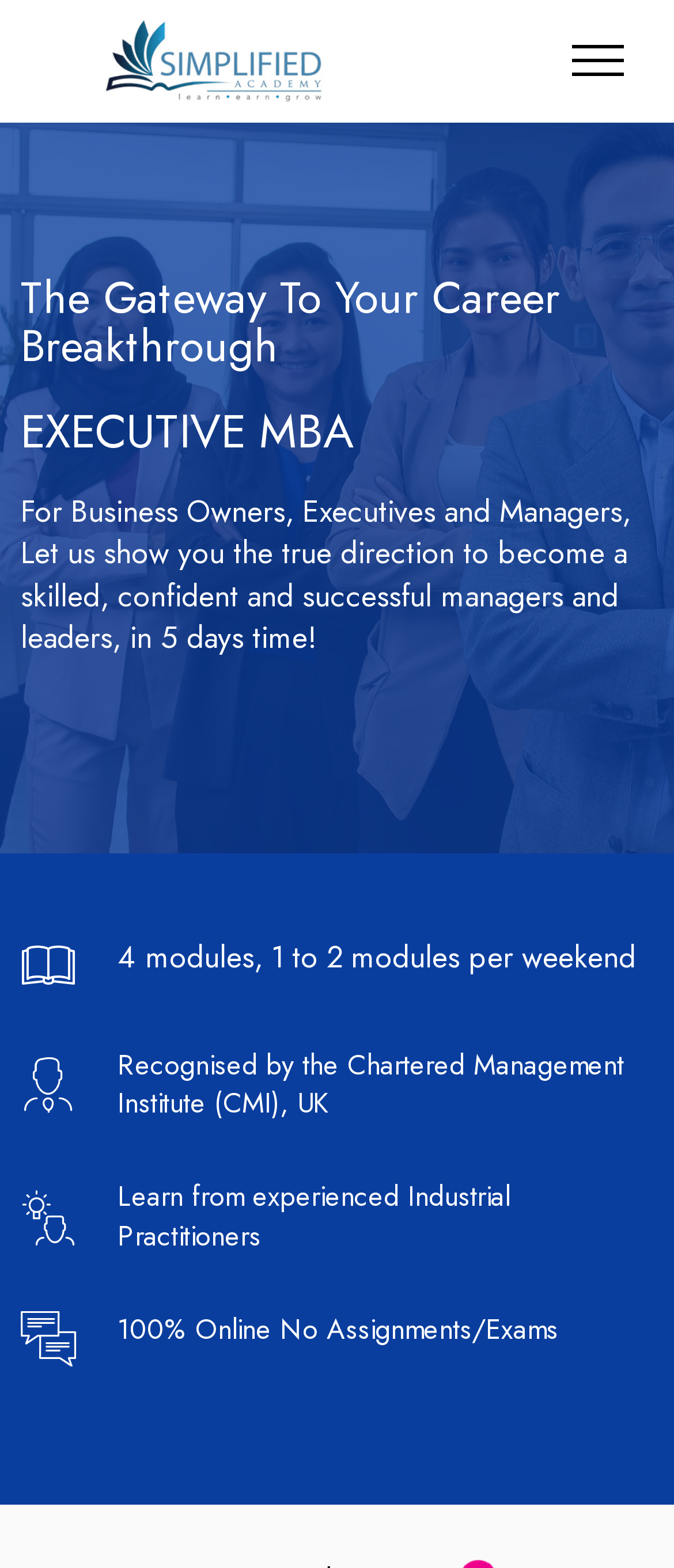Offer a detailed explanation of the webpage layout and contents.

The webpage is about an Executive MBA program, specifically designed for business owners, executives, and managers. At the top left corner, there is a logo of "Simplified Academy" with a link to it. On the top right corner, there is a toggle navigation button. 

Below the logo, there is a prominent heading that reads "The Gateway To Your Career Breakthrough" followed by a larger heading "EXECUTIVE MBA" in the same line. Underneath, there is a paragraph of text that describes the program, stating that it can help individuals become skilled, confident, and successful managers and leaders in just 5 days.

Further down the page, there are four headings that outline the program's details. The first heading states that the program consists of 4 modules, with 1 to 2 modules per weekend. The second heading highlights that the program is recognized by the Chartered Management Institute (CMI) in the UK. The third heading emphasizes that the program is taught by experienced industrial practitioners. The fourth and final heading notes that the program is 100% online, with no assignments or exams.